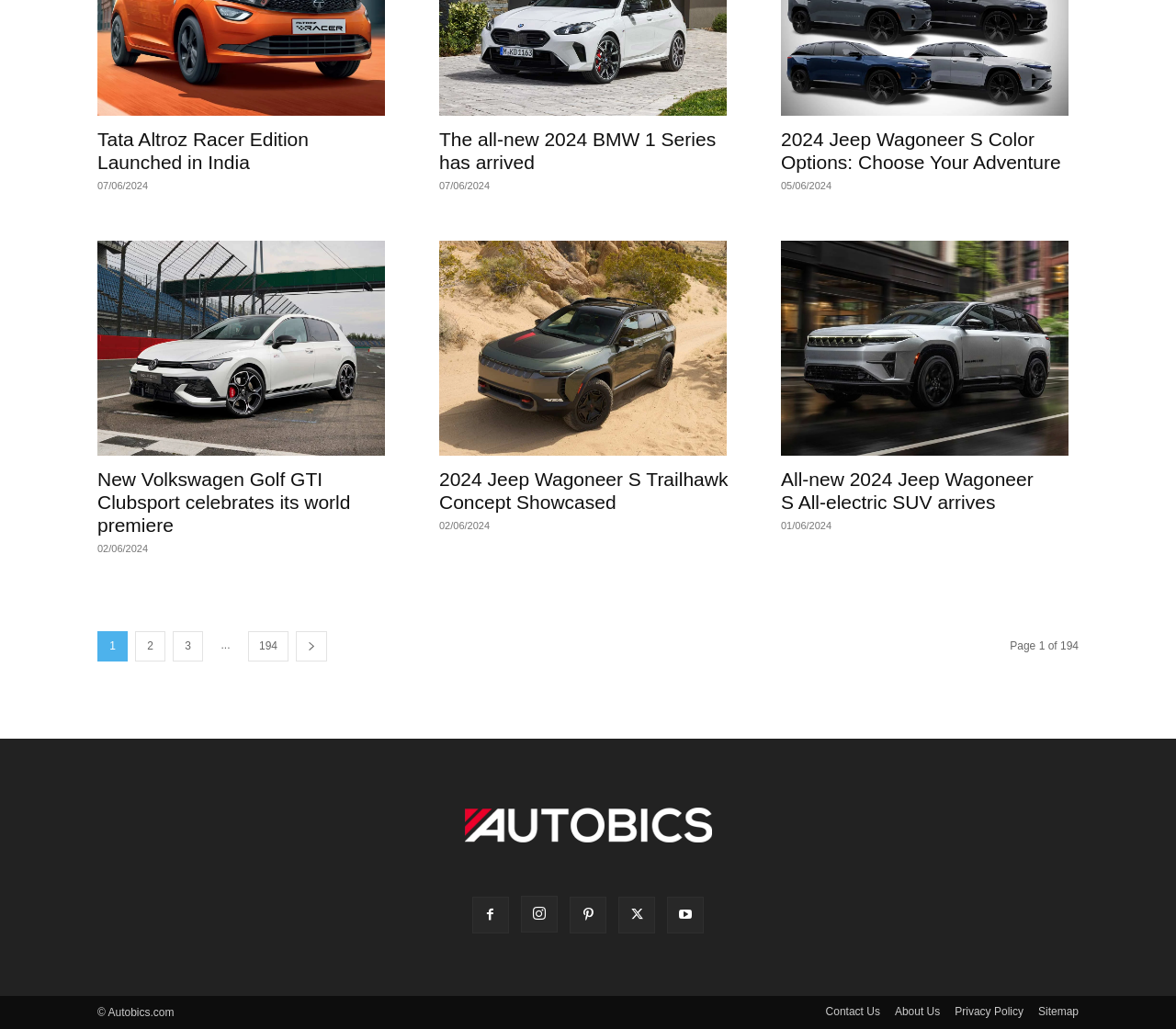Find and provide the bounding box coordinates for the UI element described here: "DK". The coordinates should be given as four float numbers between 0 and 1: [left, top, right, bottom].

None